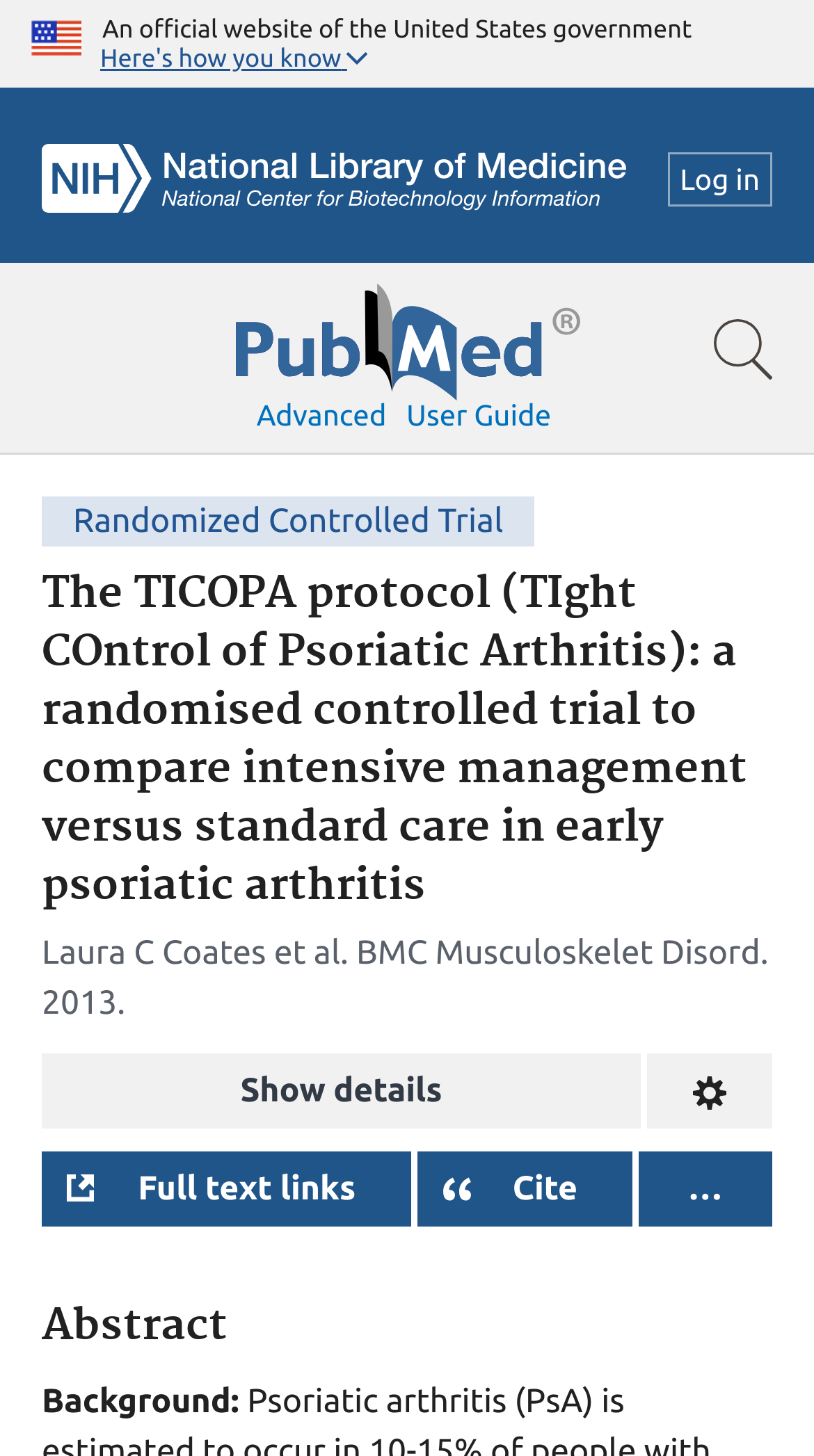What is the publication date of the article?
Using the visual information, answer the question in a single word or phrase.

2013